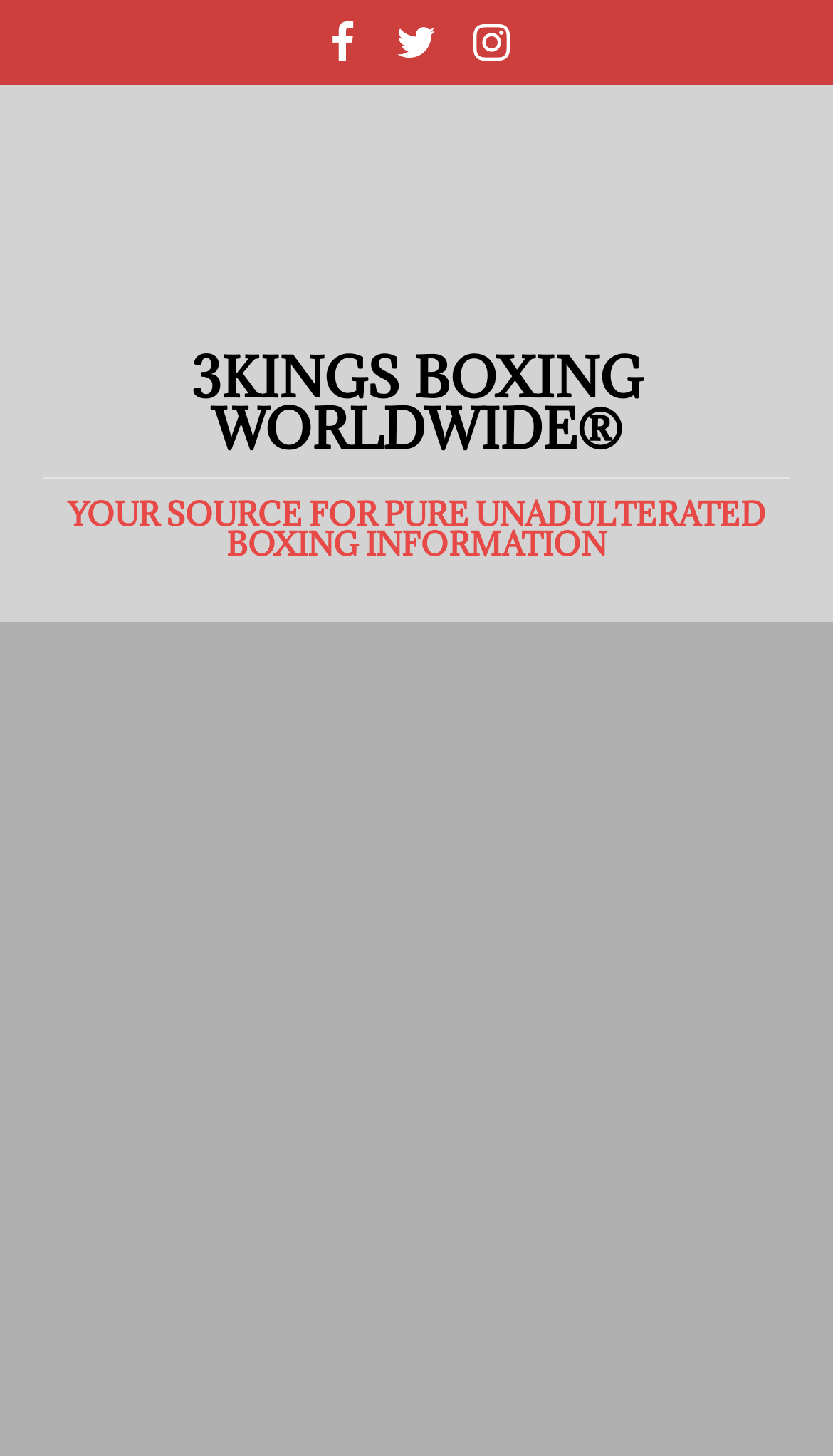Identify the bounding box coordinates of the clickable region required to complete the instruction: "Visit the Camping page". The coordinates should be given as four float numbers within the range of 0 and 1, i.e., [left, top, right, bottom].

None